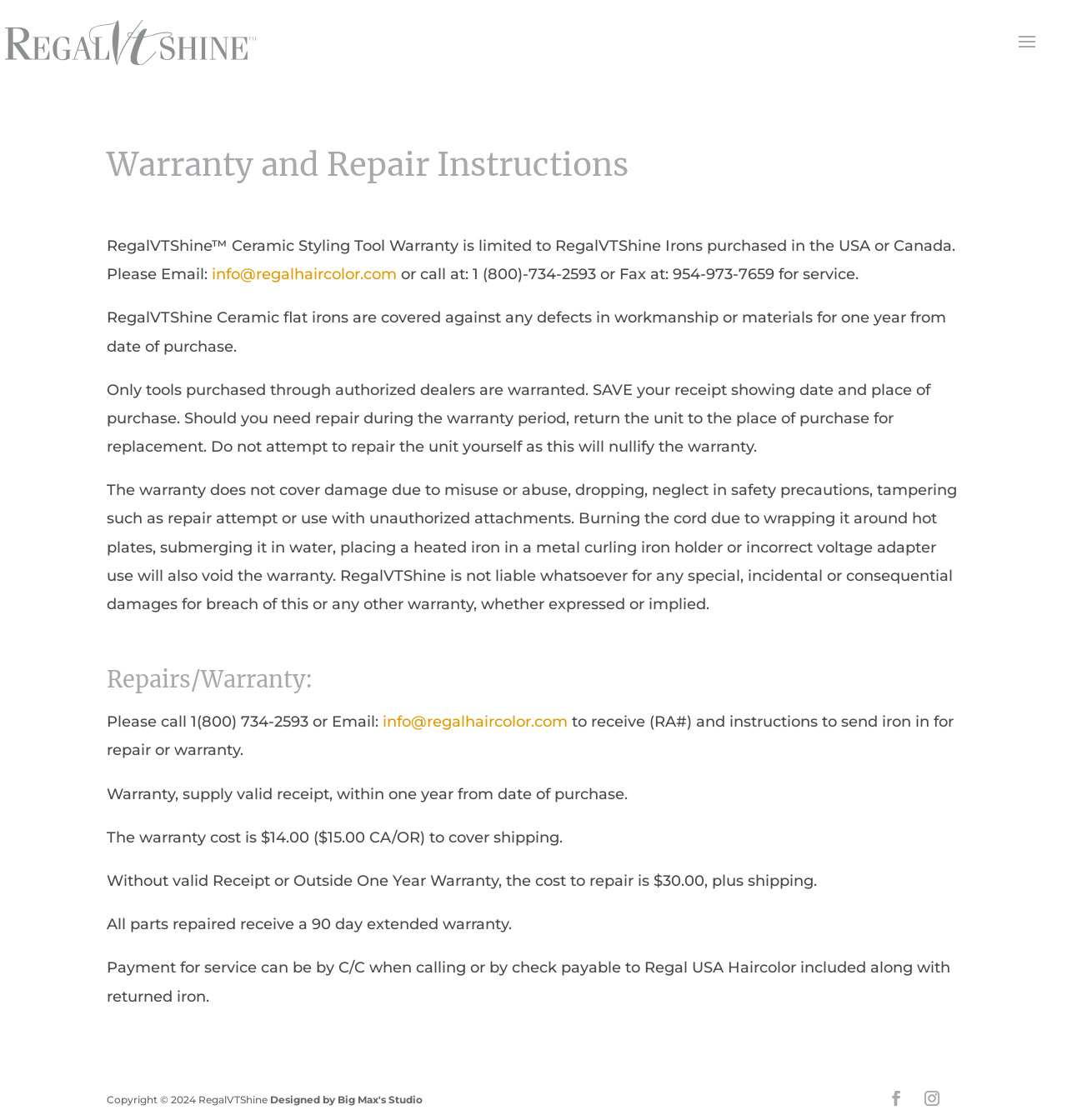Deliver a detailed narrative of the webpage's visual and textual elements.

The webpage is about the warranty and repair instructions for RegalVTShine Ceramic Styling Tools. At the top, there is a logo of RegalVTShine, an image accompanied by a link to the brand's website. Below the logo, there is a heading that reads "Warranty and Repair Instructions". 

The main content of the webpage is divided into two sections. The first section explains the warranty policy, stating that the warranty is limited to tools purchased in the USA or Canada and provides contact information for service inquiries. It also outlines the warranty period, which is one year from the date of purchase, and the conditions that void the warranty. 

The second section, titled "Repairs/Warranty:", provides instructions on how to initiate the repair process, including obtaining a return authorization number and sending the iron in for repair. It also outlines the costs associated with warranty and non-warranty repairs, as well as the extended warranty period for repaired parts. 

At the bottom of the webpage, there are social media links and a copyright notice, indicating that the content is copyrighted by RegalVTShine in 2024. Additionally, there is a credit to the webpage's designer, Big Max's Studio.